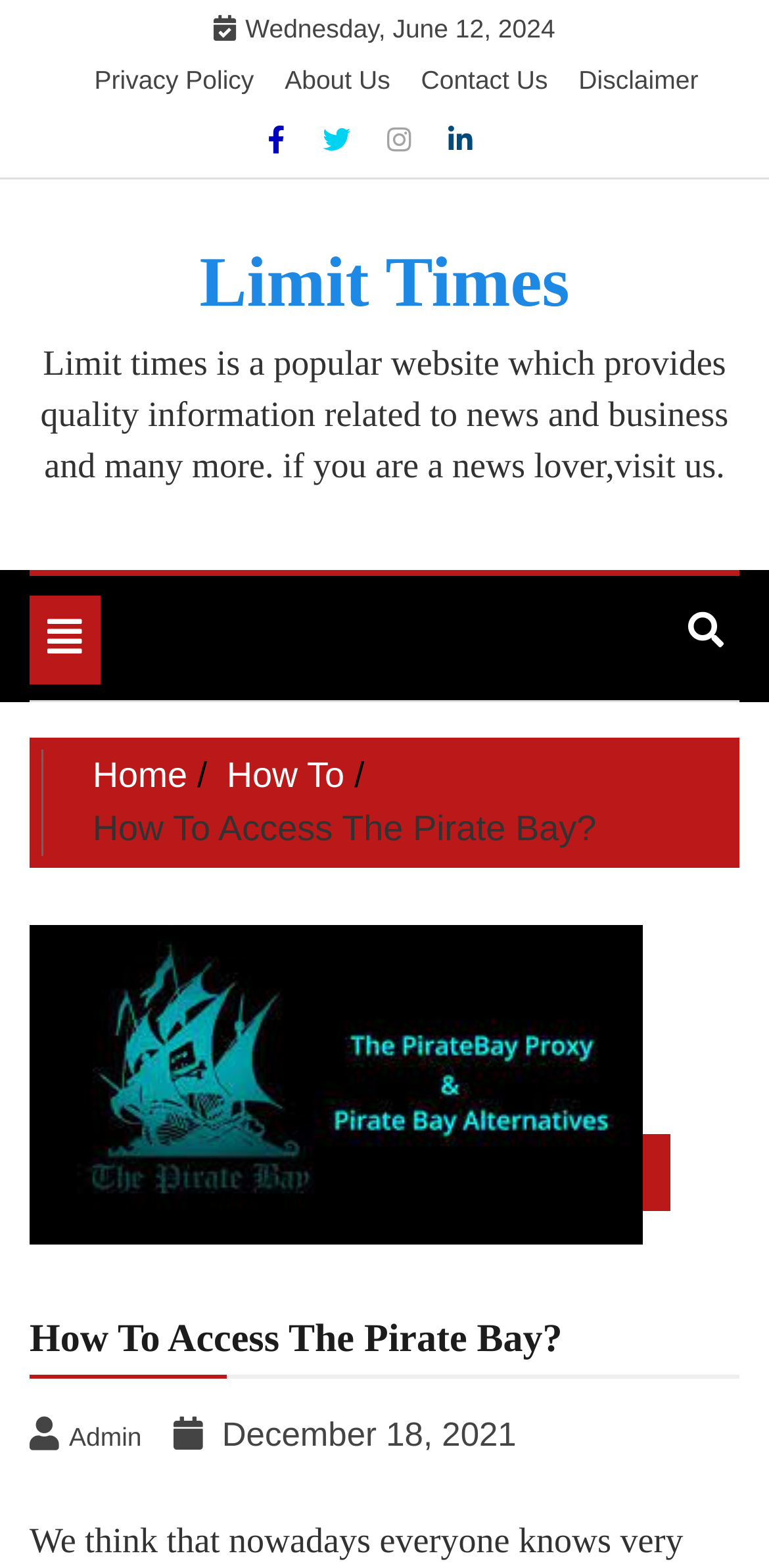Please find the bounding box coordinates of the element that must be clicked to perform the given instruction: "Visit the 'About Us' page". The coordinates should be four float numbers from 0 to 1, i.e., [left, top, right, bottom].

[0.37, 0.042, 0.507, 0.06]